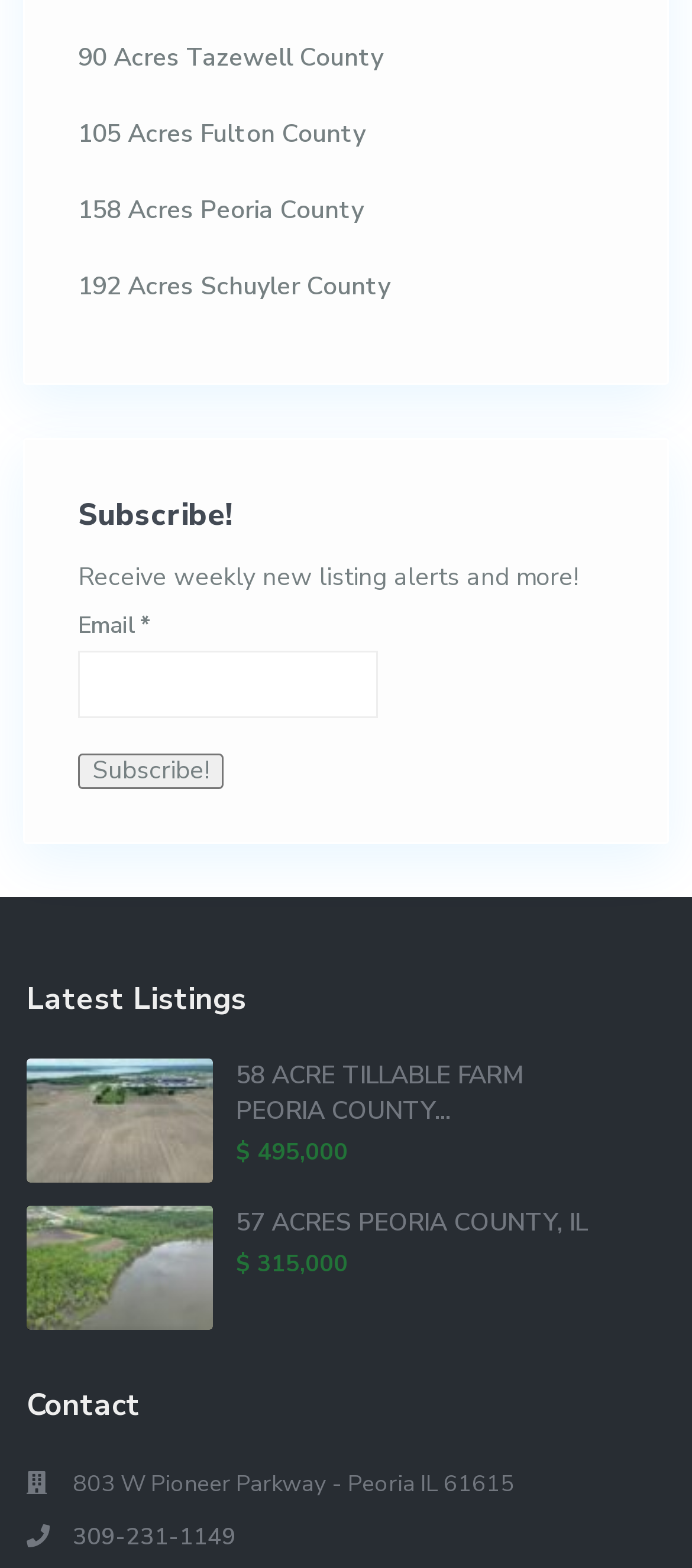What is the phone number of the contact?
Give a detailed response to the question by analyzing the screenshot.

I looked at the 'Contact' section and found the phone number listed as '309-231-1149'.